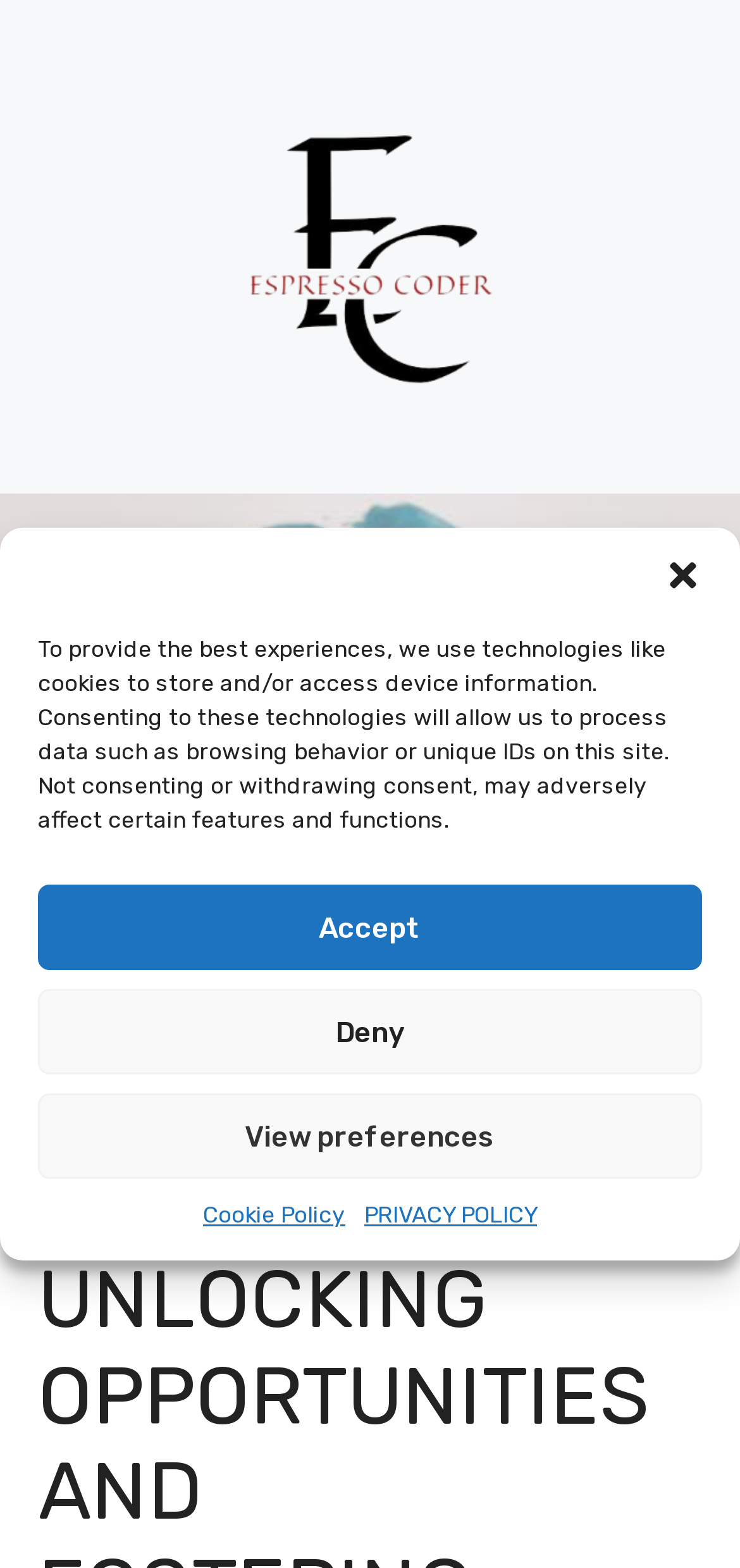Answer the question with a single word or phrase: 
What is the function of the button with the label 'Menu'?

Open navigation menu